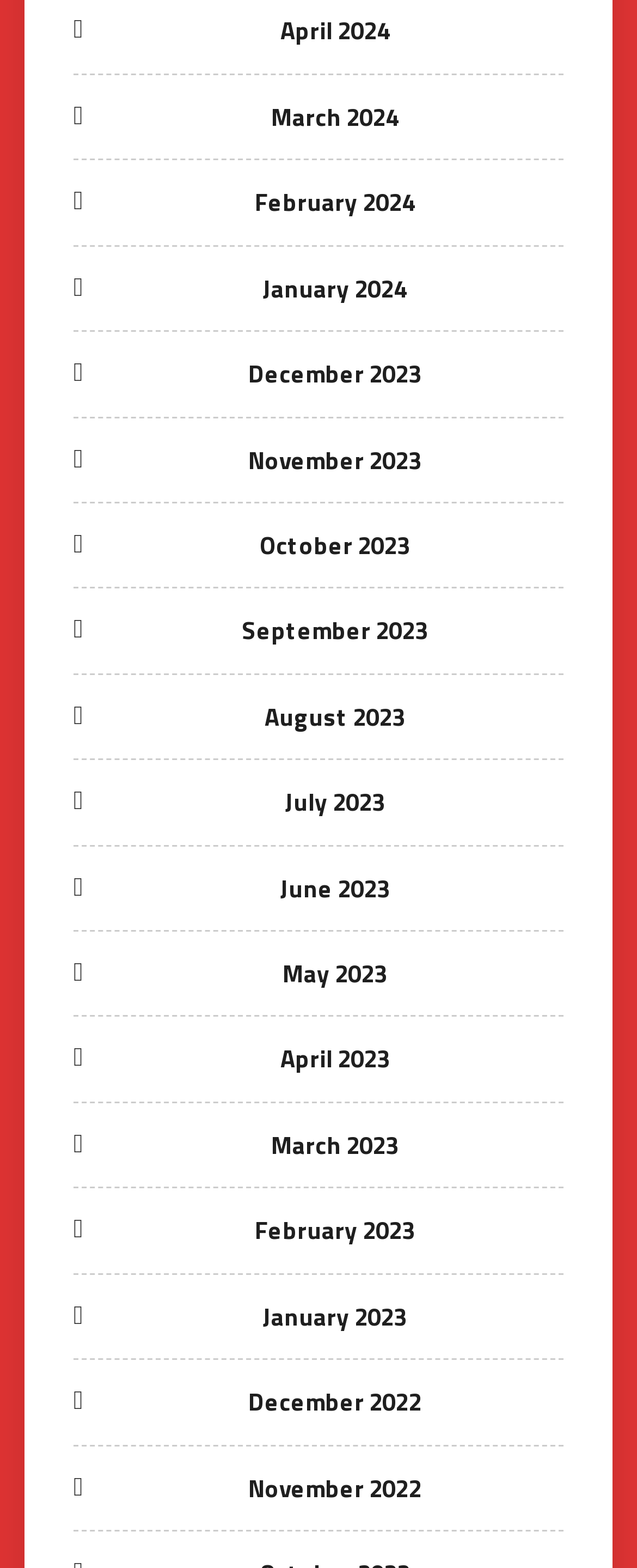Please identify the bounding box coordinates of the region to click in order to complete the task: "Go to March 2023". The coordinates must be four float numbers between 0 and 1, specified as [left, top, right, bottom].

[0.426, 0.718, 0.626, 0.742]